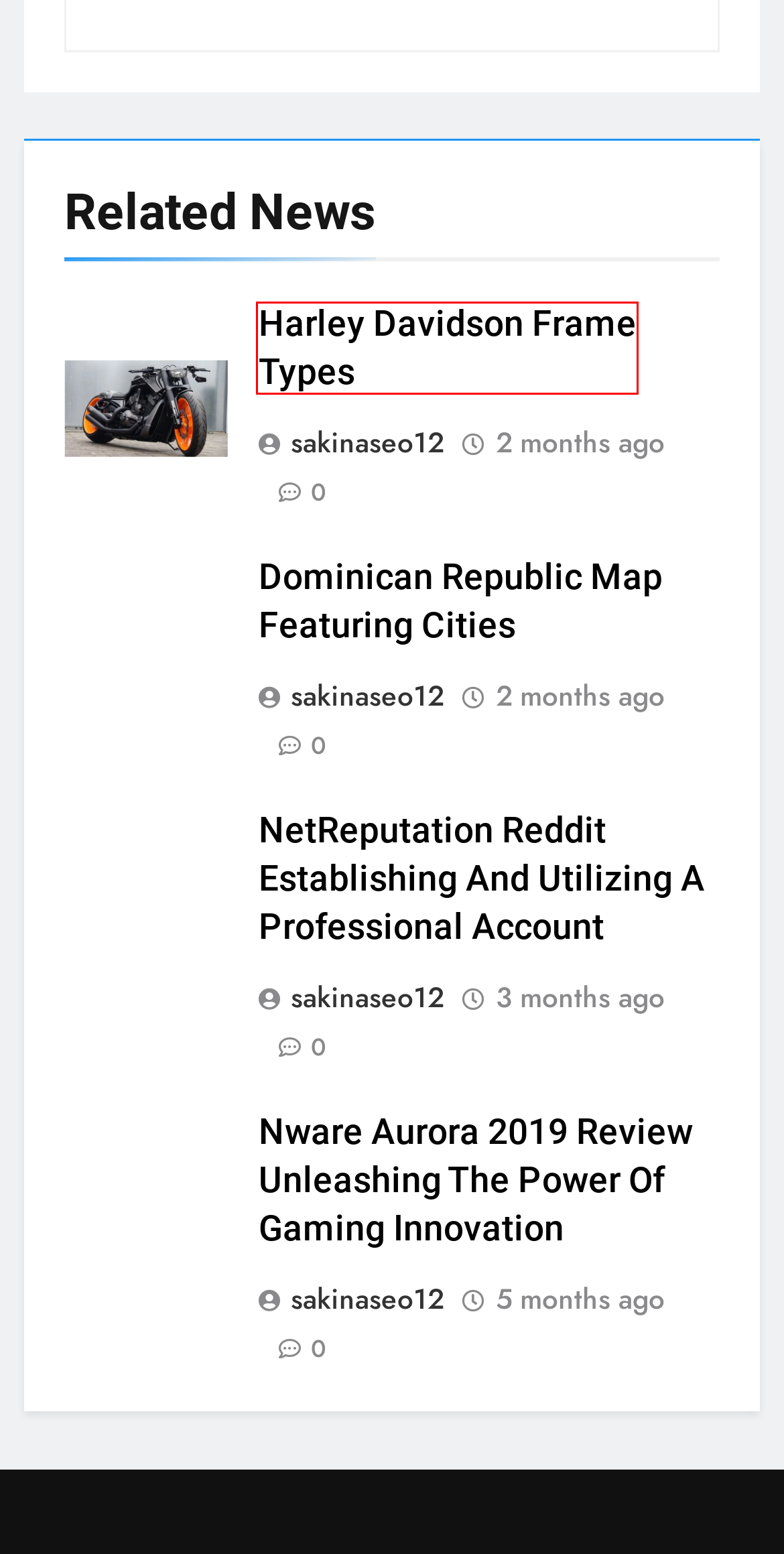You have a screenshot of a webpage, and a red bounding box highlights an element. Select the webpage description that best fits the new page after clicking the element within the bounding box. Options are:
A. Dominican Republic Map Featuring Cities
B. Ryan Waller Journey A Narrative Of Enduring Abuse And The Fight Against Police Misconduct
C. Nware Aurora 2019 Review Unleashing The Power Of Gaming Innovation
D. NetReputation Reddit Establishing And Utilizing A Professional Account
E. Harley Davidson Frame Types
F. Buster Murdaugh Wedding A Blissful Union of Love and Happiness
G. Lifestyle
H. Privacy Policy

E